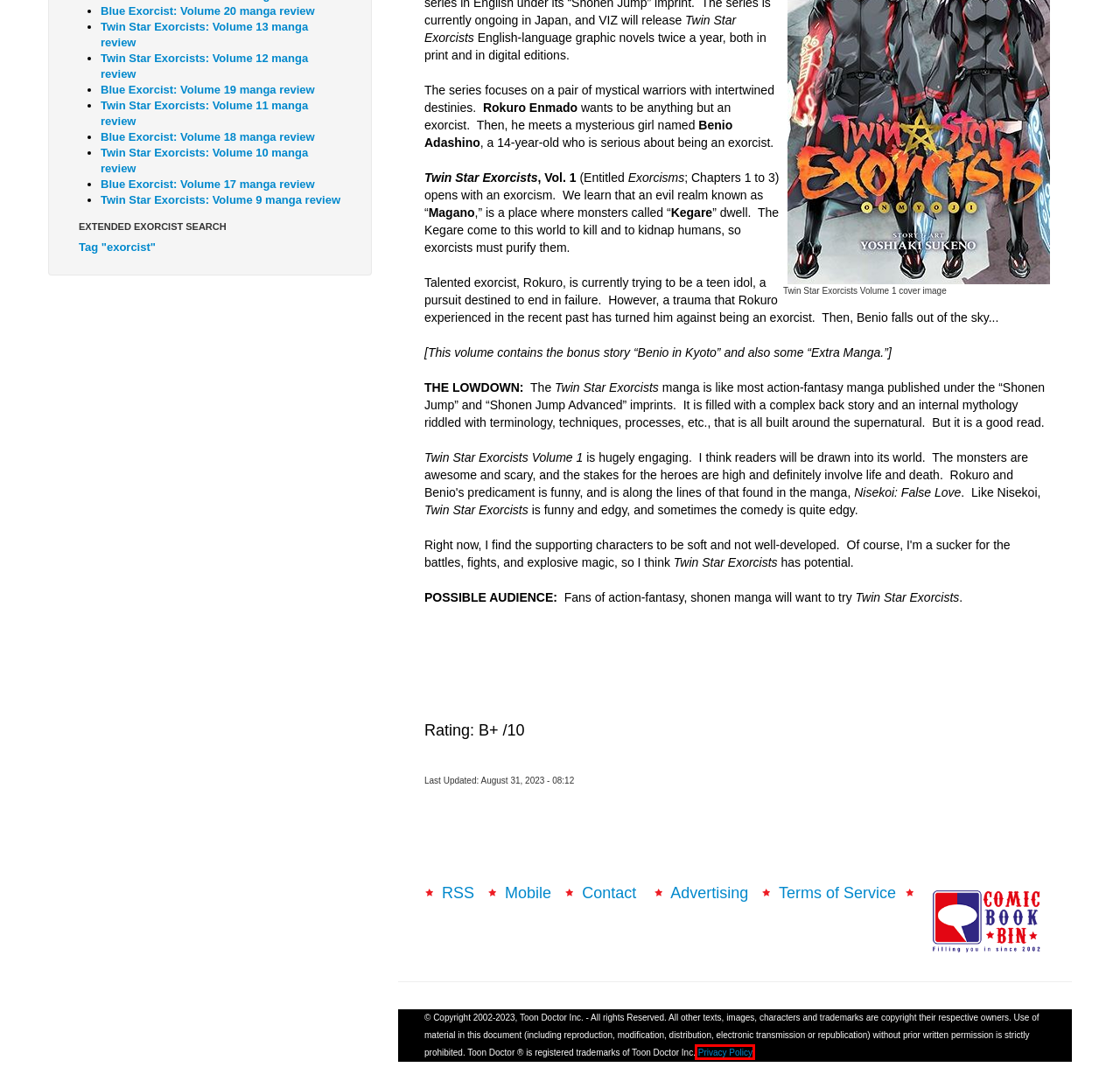Review the screenshot of a webpage containing a red bounding box around an element. Select the description that best matches the new webpage after clicking the highlighted element. The options are:
A. Terms of Service
B. Blue Exorcist: Volume 18 manga review
C. Contact
D. Privacy Notice
E. Twin Star Exorcists: Volume 13 manga review
F. Twin Star Exorcists: Volume 10 manga review
G. ComicBookBin Mobile Edition
H. Advertise

D